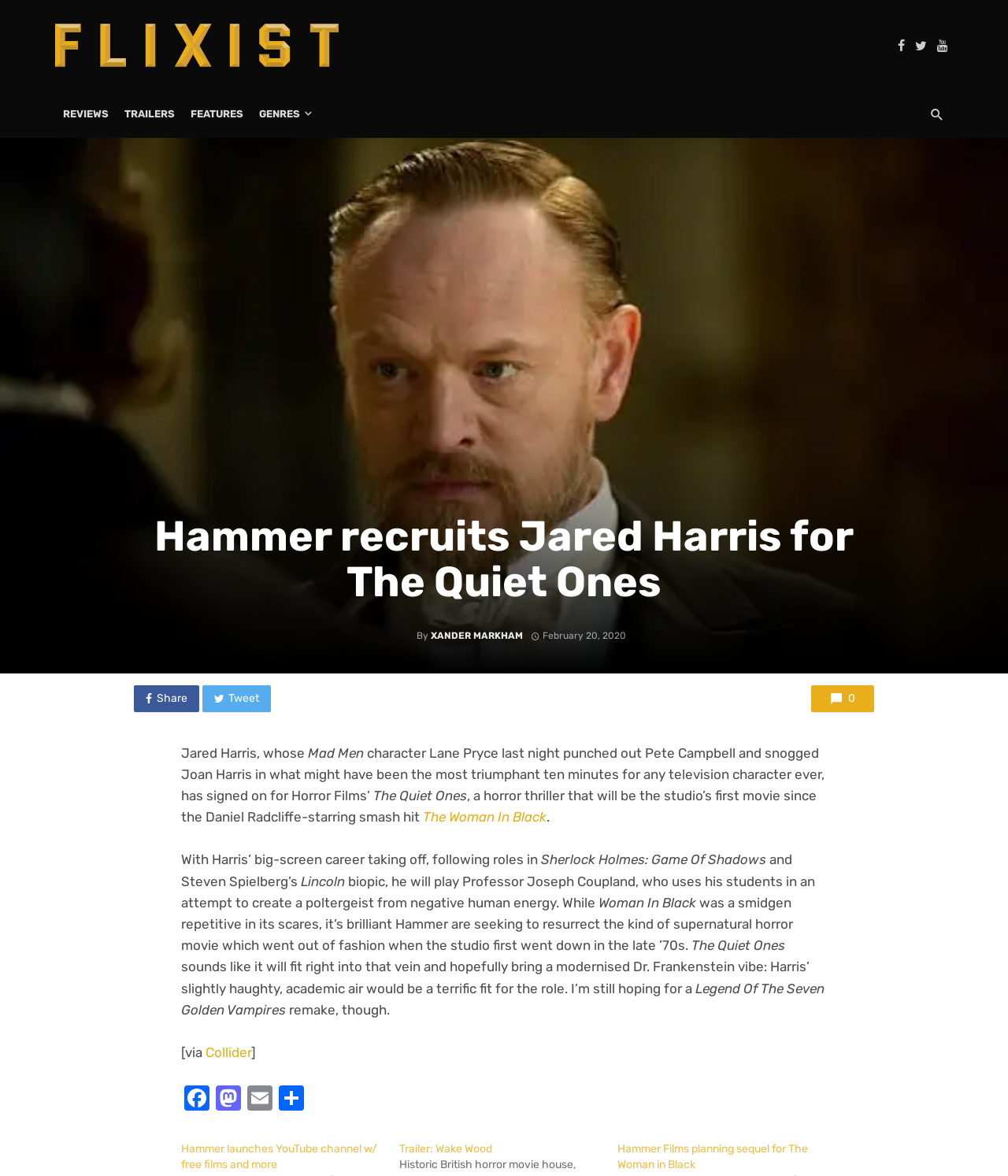Identify the bounding box coordinates of the element that should be clicked to fulfill this task: "Visit the Facebook page". The coordinates should be provided as four float numbers between 0 and 1, i.e., [left, top, right, bottom].

[0.18, 0.923, 0.211, 0.947]